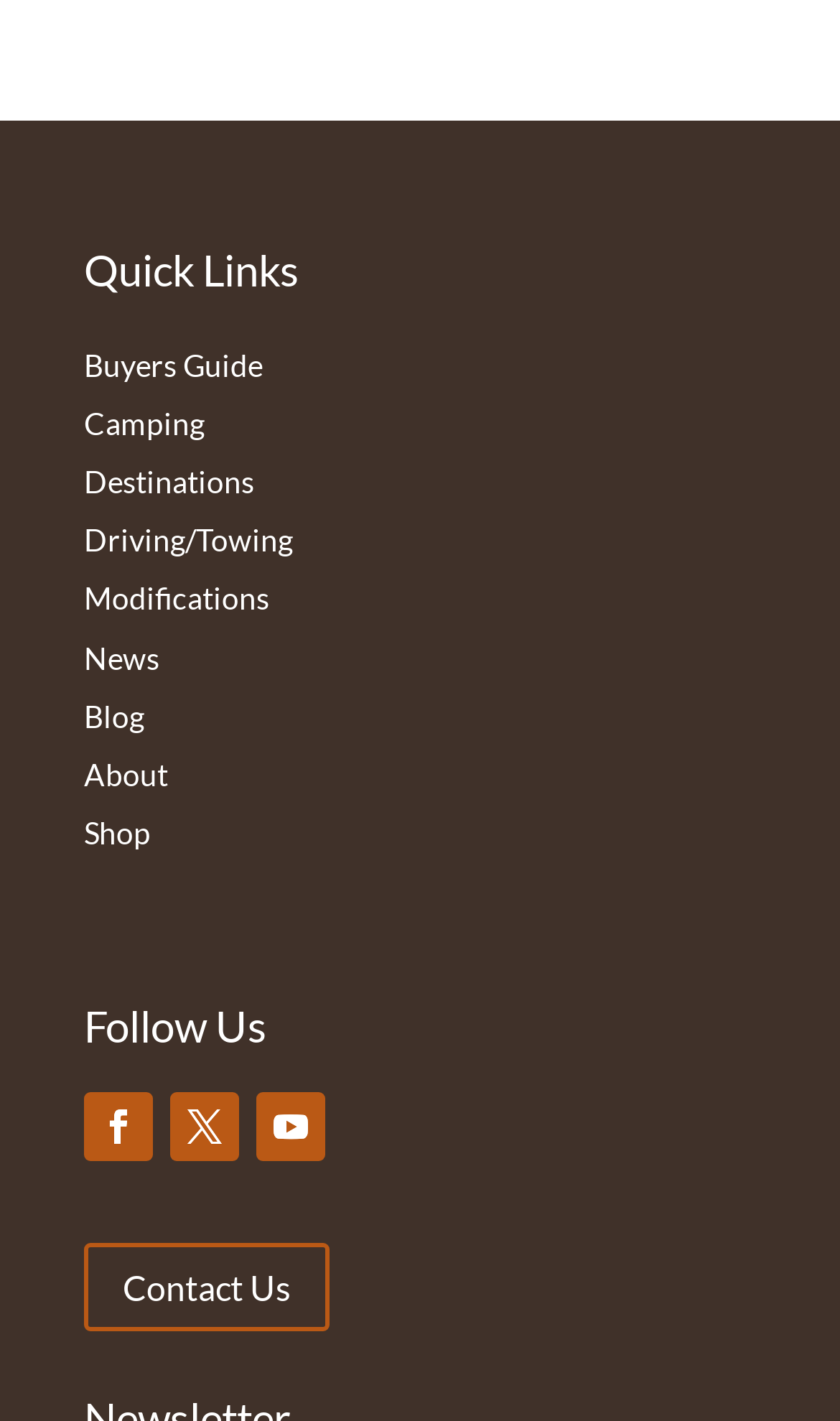Please give the bounding box coordinates of the area that should be clicked to fulfill the following instruction: "Contact Us". The coordinates should be in the format of four float numbers from 0 to 1, i.e., [left, top, right, bottom].

[0.1, 0.875, 0.392, 0.937]